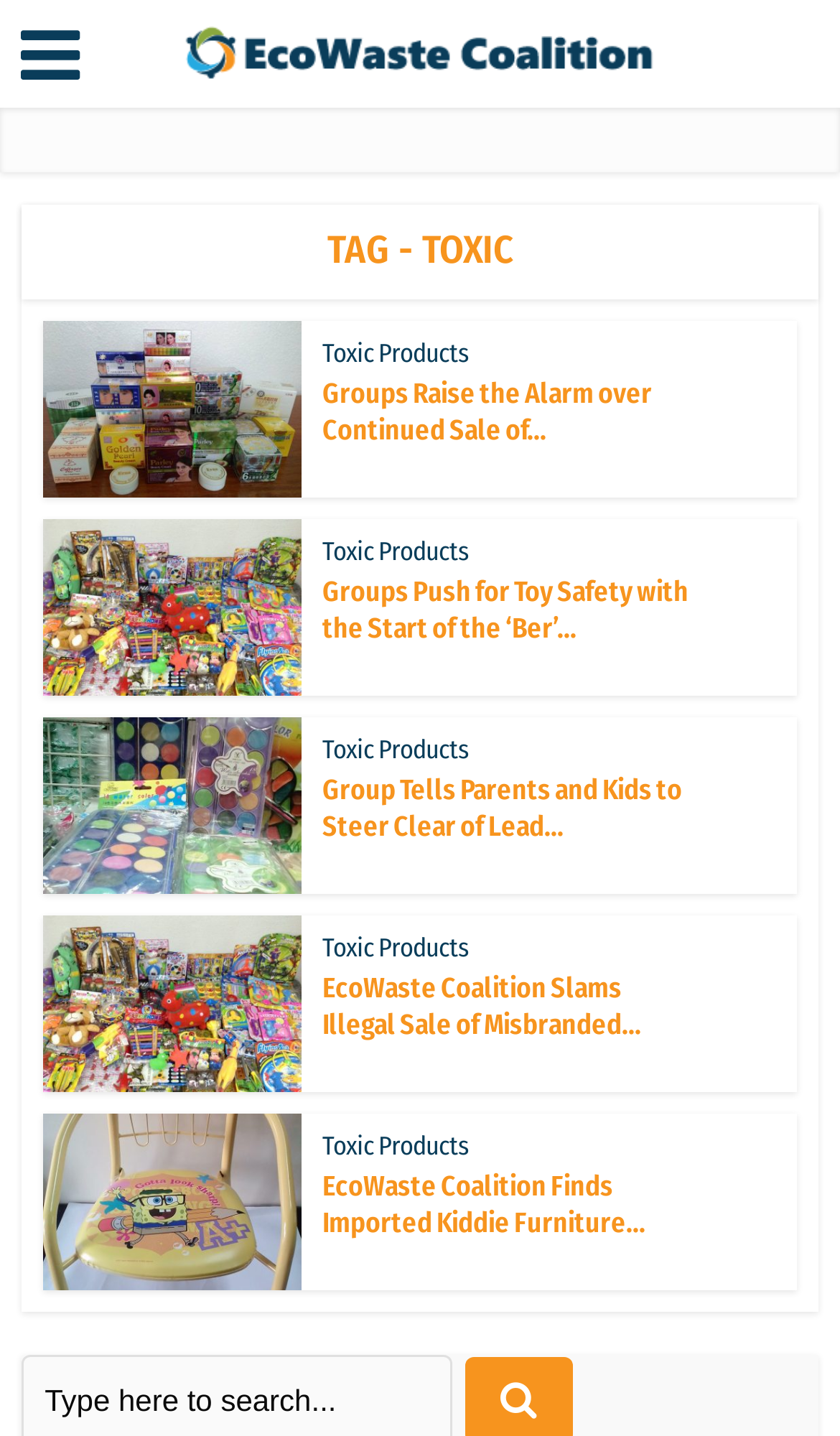Locate the bounding box of the user interface element based on this description: "Toxic Products".

[0.384, 0.374, 0.558, 0.395]